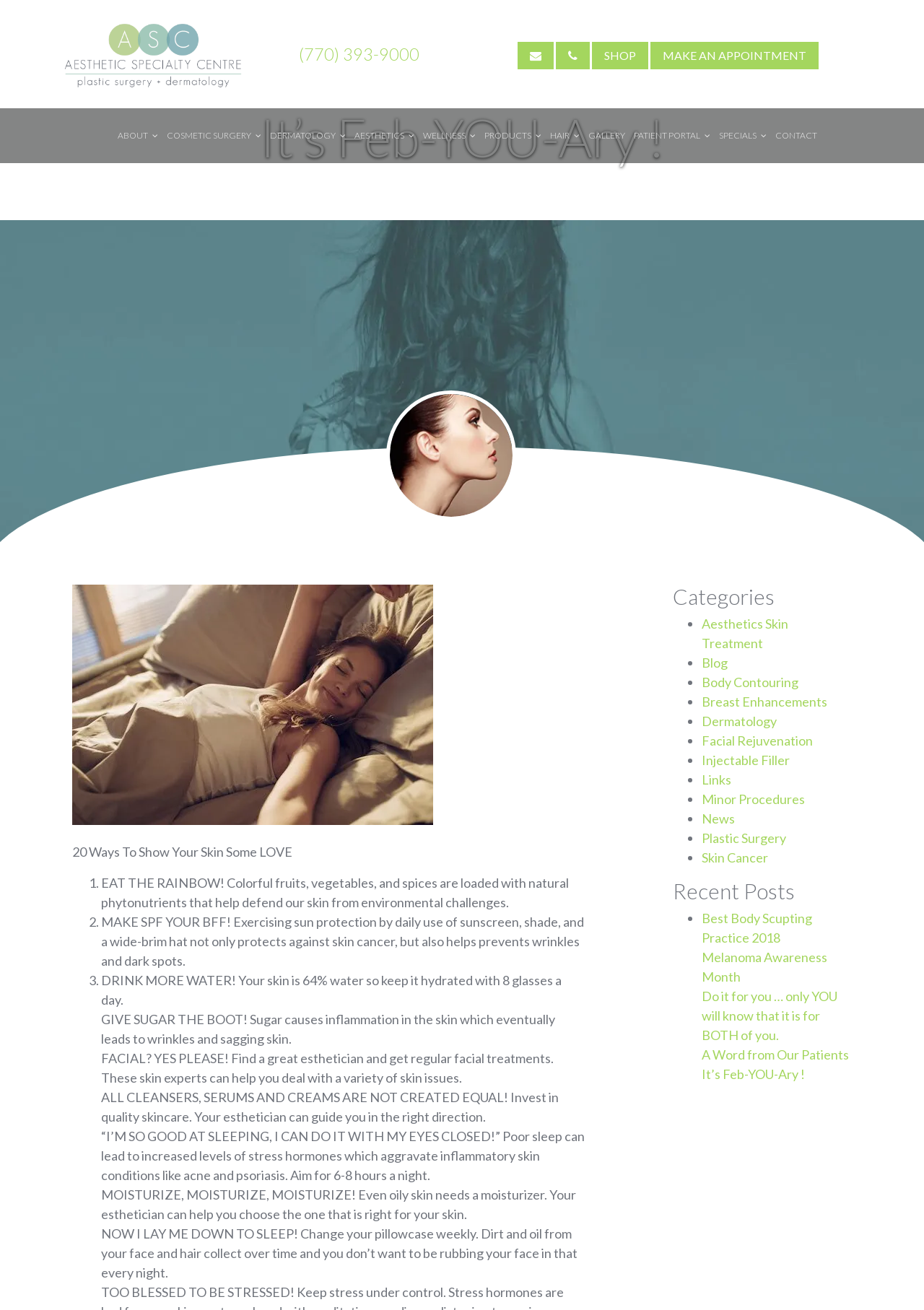Please locate the bounding box coordinates of the region I need to click to follow this instruction: "Click the 'SHOP' link".

[0.64, 0.032, 0.701, 0.053]